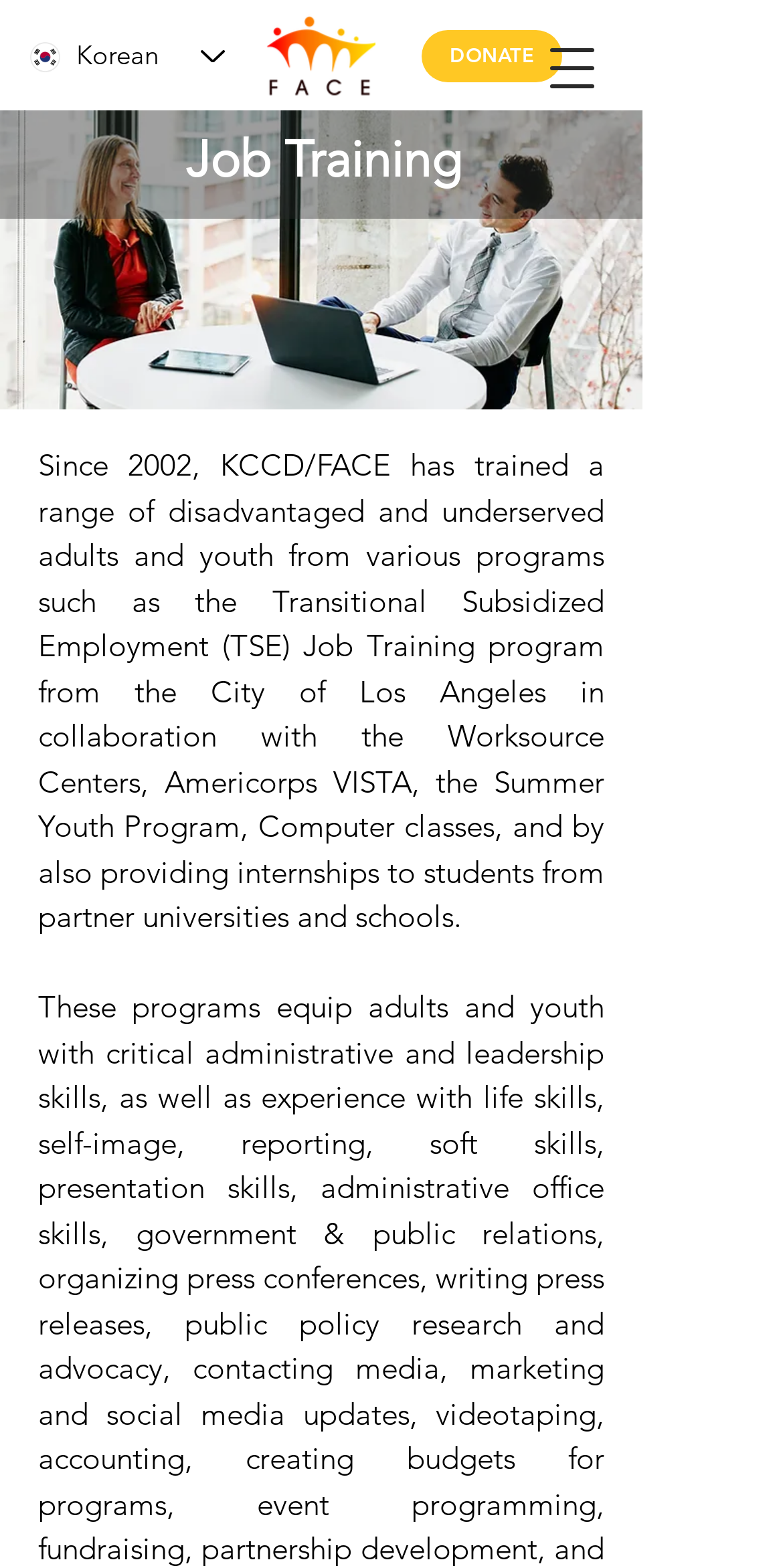What is the purpose of the 'DONATE' link?
Answer the question with a thorough and detailed explanation.

The 'DONATE' link is likely a call-to-action for visitors to donate to the organization, possibly to support their job training programs.